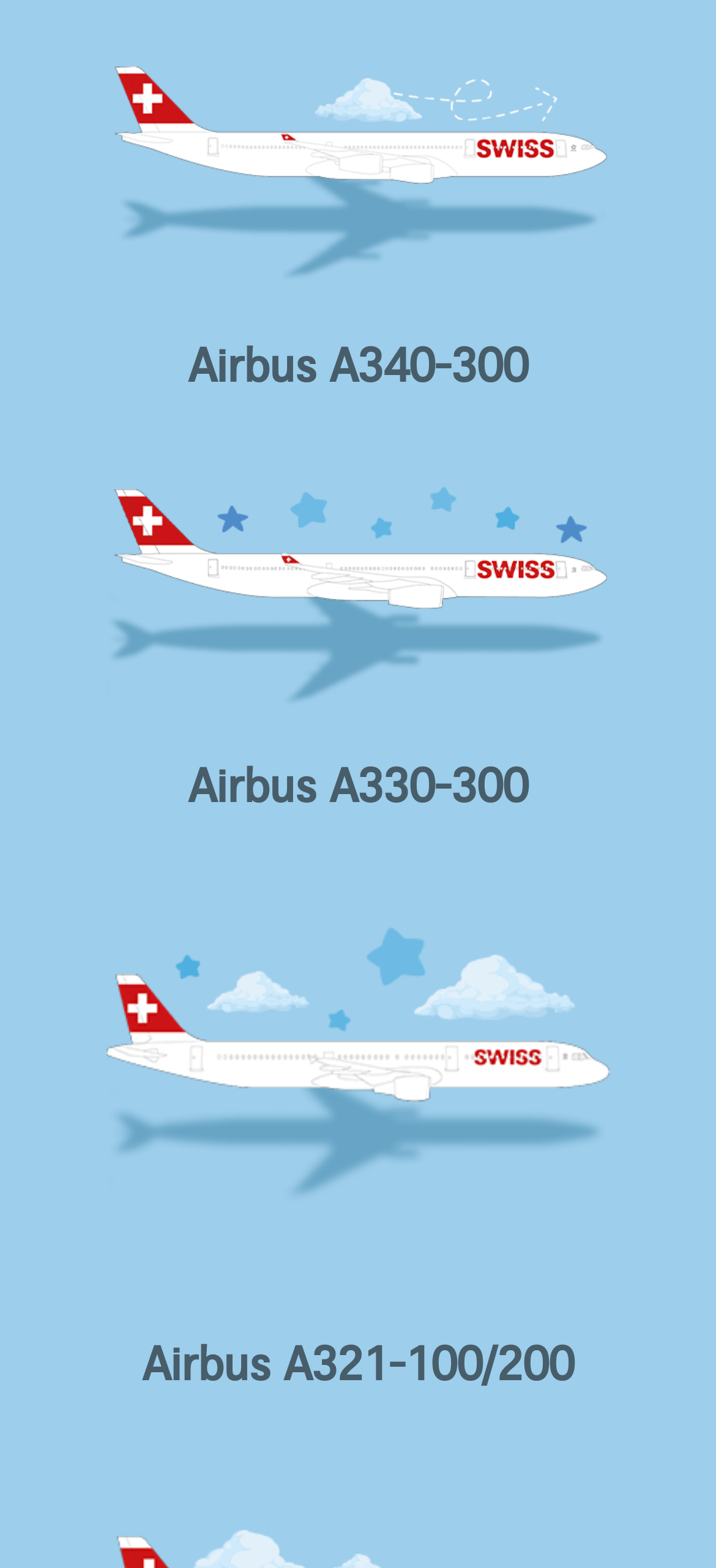Answer the question below using just one word or a short phrase: 
What is the relative position of the Airbus A340-300 heading and the Airbus A330-300 heading?

Above